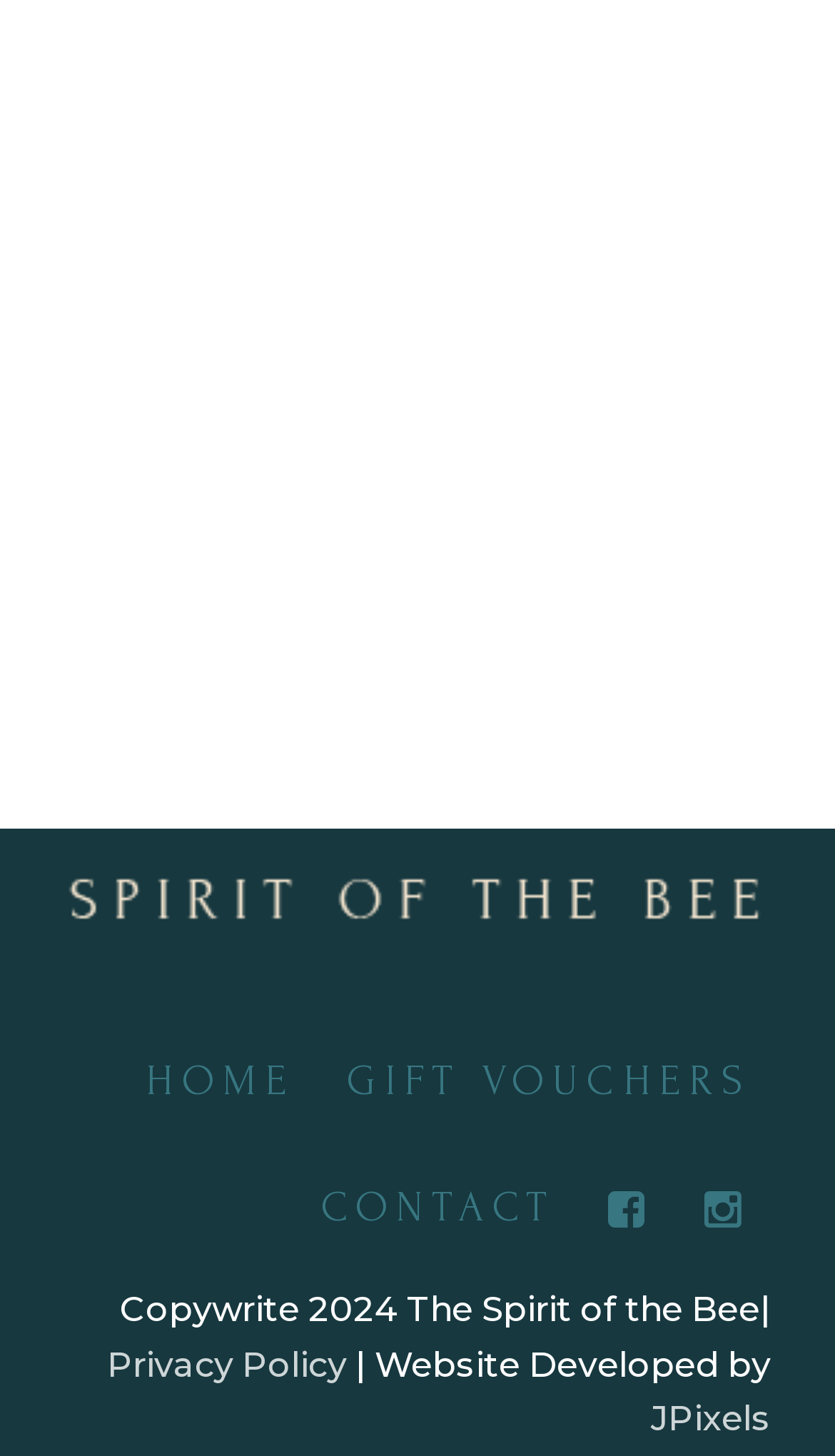Find and provide the bounding box coordinates for the UI element described with: "contact".

[0.385, 0.813, 0.667, 0.845]